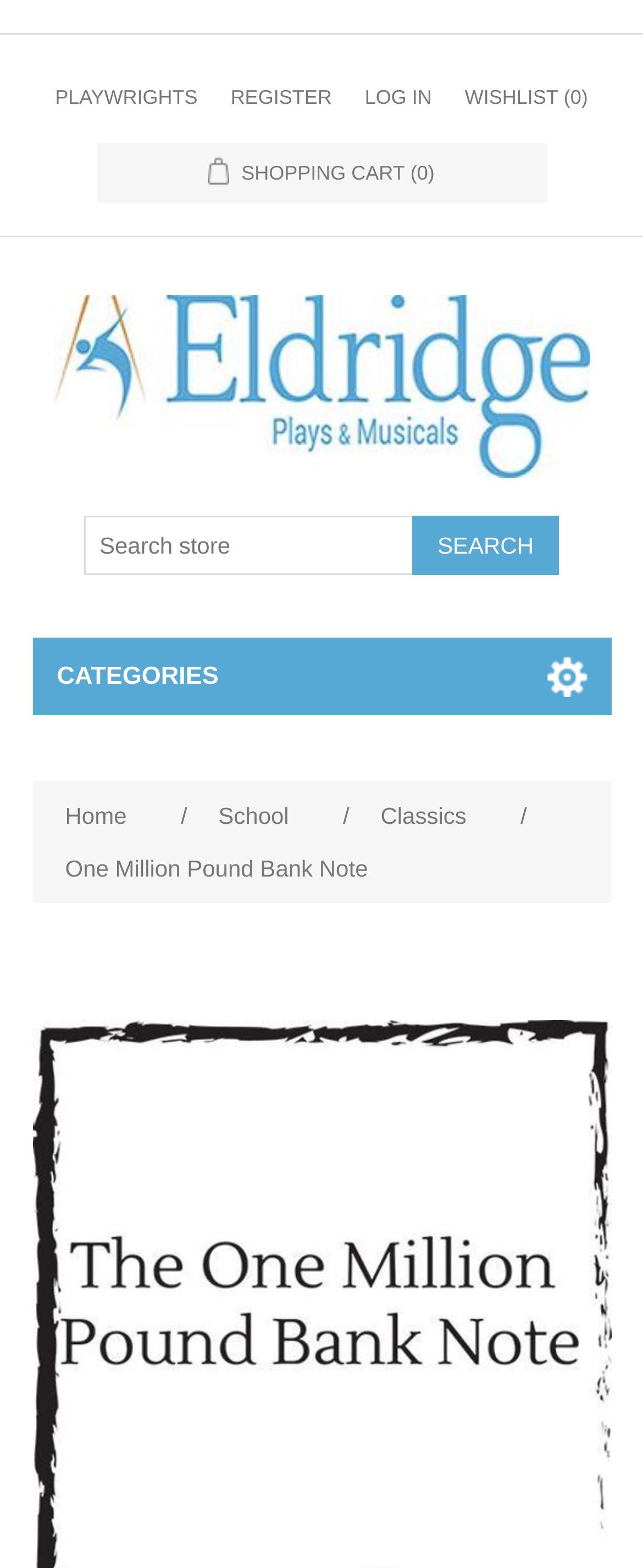What is the current count of items in the wishlist?
Kindly give a detailed and elaborate answer to the question.

I found the answer by looking at the wishlist link, which has a count of '(0)' next to it, indicating that there are no items in the wishlist.